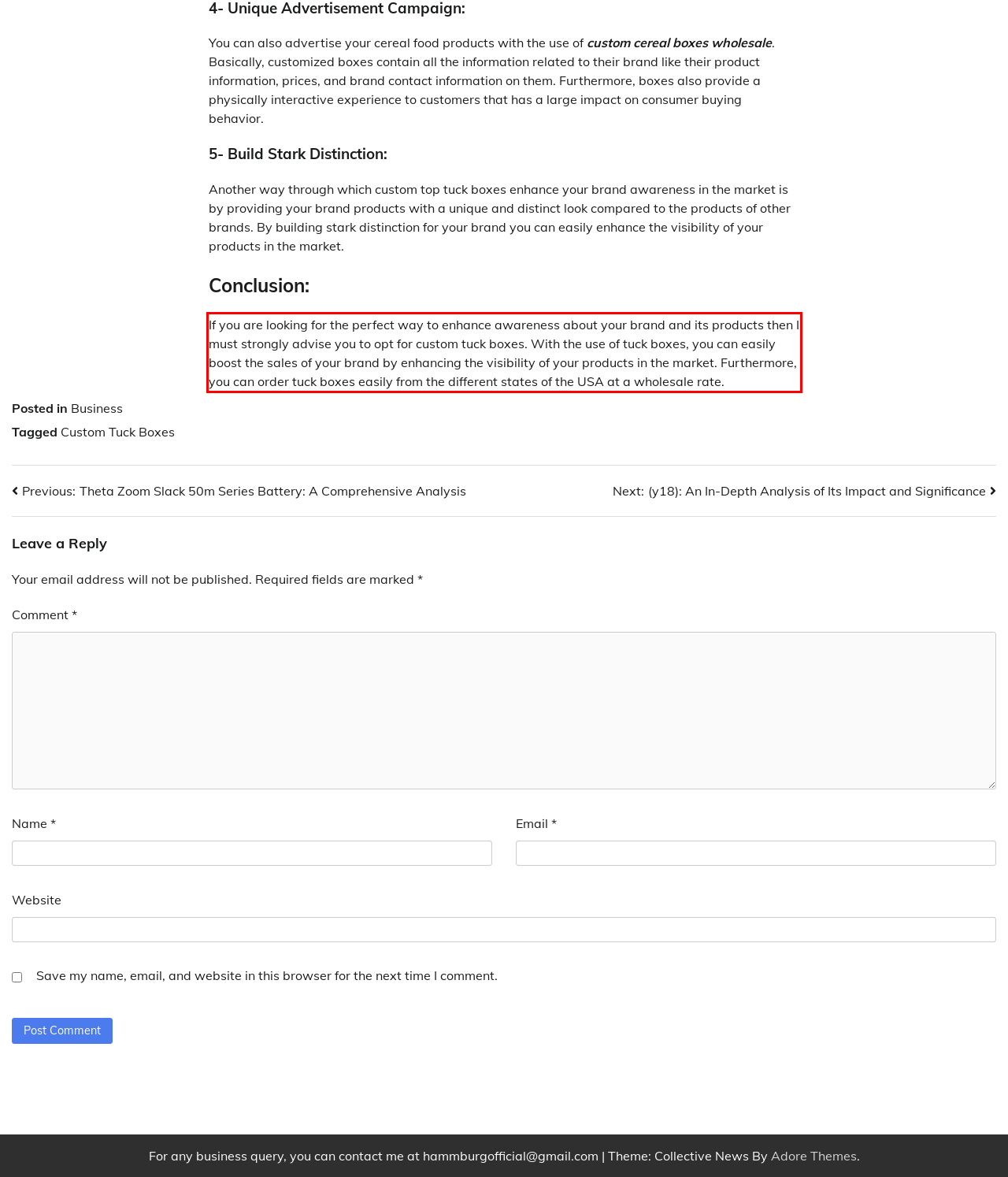View the screenshot of the webpage and identify the UI element surrounded by a red bounding box. Extract the text contained within this red bounding box.

If you are looking for the perfect way to enhance awareness about your brand and its products then I must strongly advise you to opt for custom tuck boxes. With the use of tuck boxes, you can easily boost the sales of your brand by enhancing the visibility of your products in the market. Furthermore, you can order tuck boxes easily from the different states of the USA at a wholesale rate.